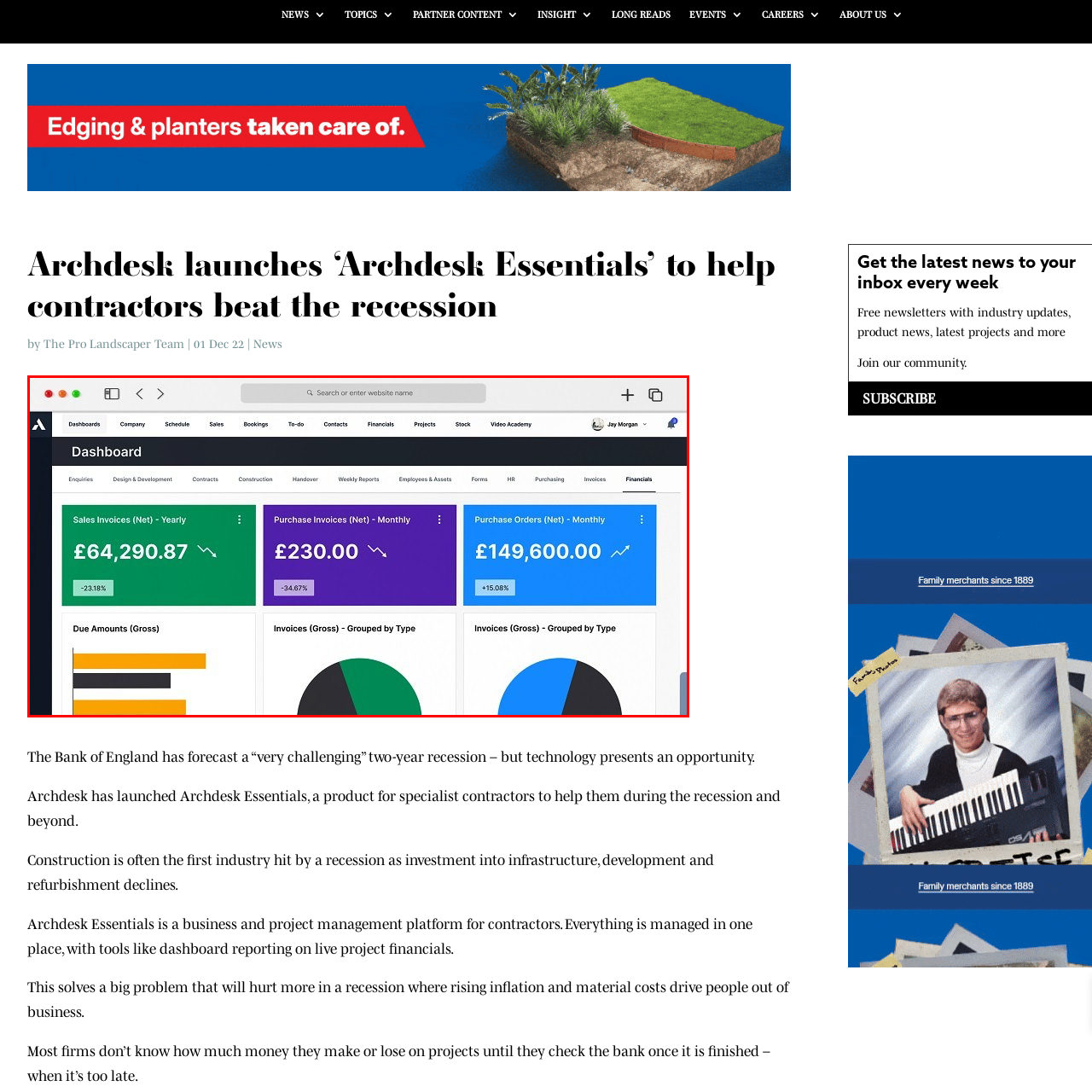Offer a detailed explanation of the scene within the red bounding box.

The image displays a financial dashboard interface, highlighting key performance metrics related to invoicing. It includes sections for Sales Invoices (Net) for the yearly total of £64,290.87, showing a decline of 23.18%. The Purchase Invoices (Net) presented for the month totals £230.00, with a decrease of 34.67%. Additionally, it features Purchase Orders (Net) for the month, amounting to £149,600.00, indicating an increase of 15.08%. Below these summaries, the dashboard provides visual graphs representing due amounts and invoice types, aiding users in analyzing financial performance and making informed business decisions. The interface is designed for ease of navigation, summarizing essential financial data clearly for effective management.